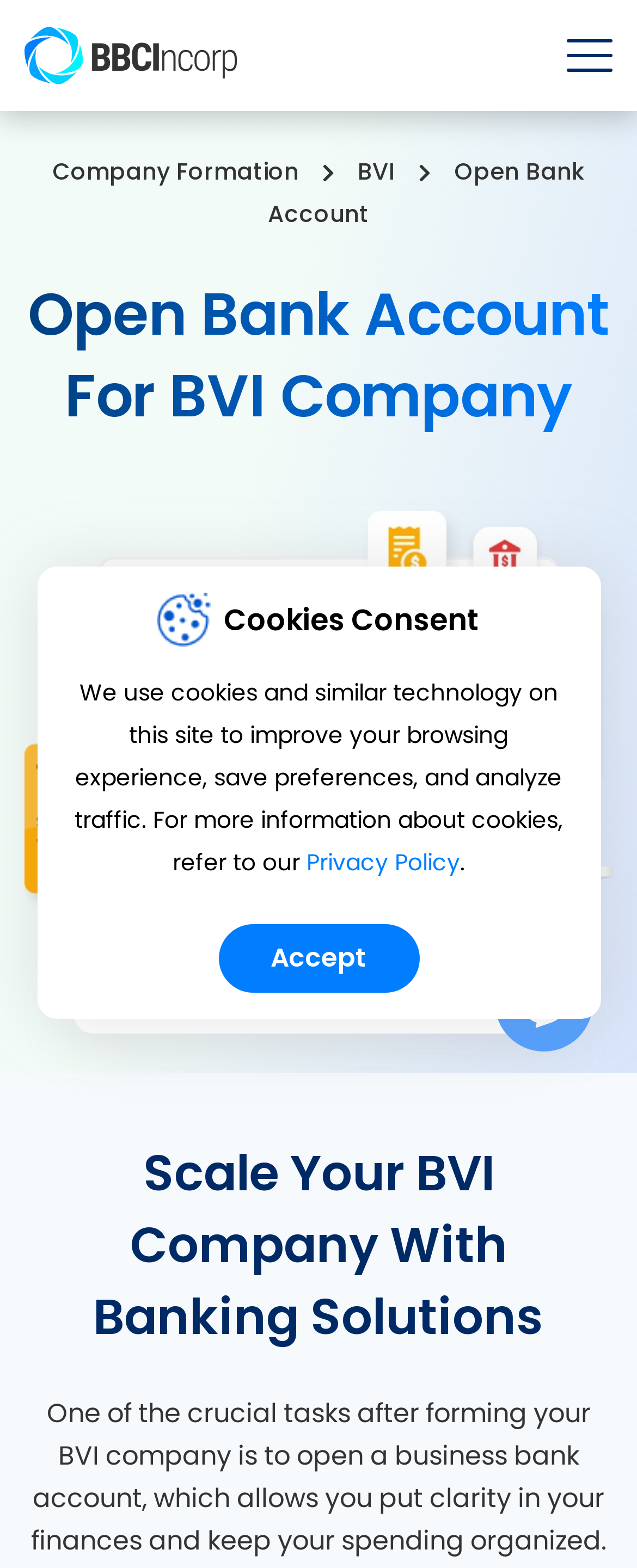How many links are present in the top navigation bar?
Look at the image and answer the question using a single word or phrase.

3